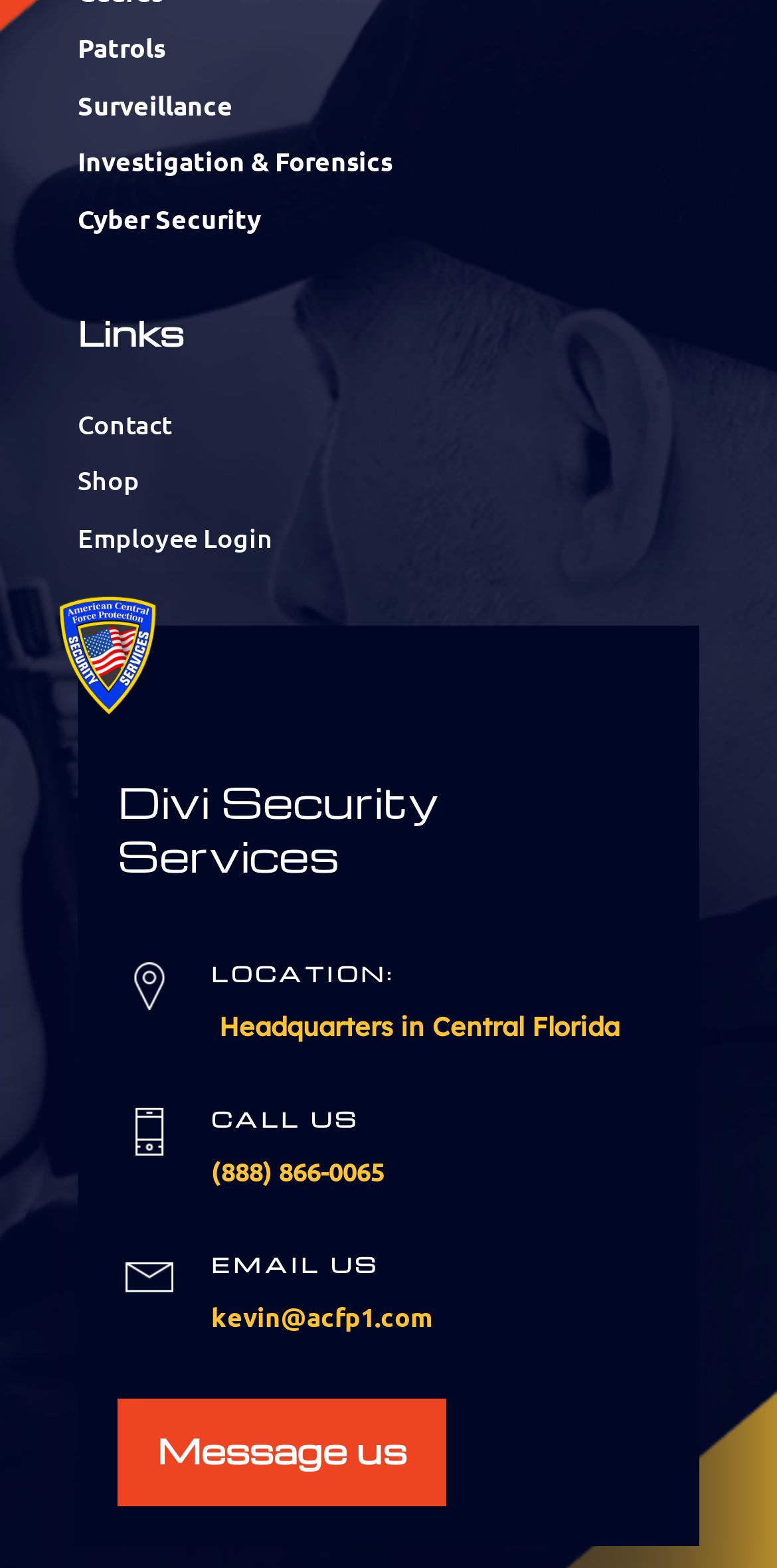Pinpoint the bounding box coordinates of the element that must be clicked to accomplish the following instruction: "Contact us". The coordinates should be in the format of four float numbers between 0 and 1, i.e., [left, top, right, bottom].

[0.1, 0.259, 0.221, 0.282]